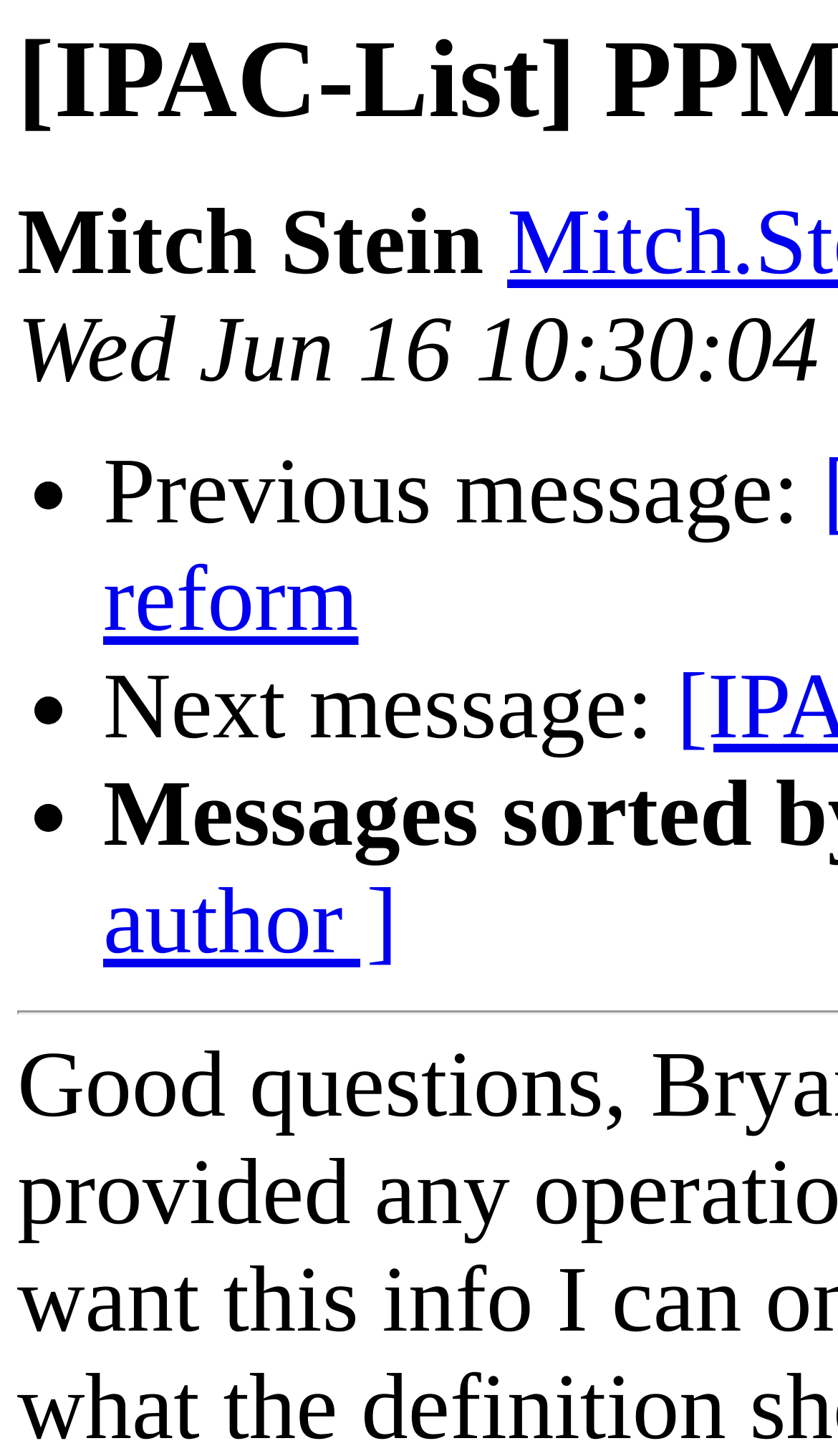What is the main title displayed on this webpage?

[IPAC-List] PPM article on FL reform